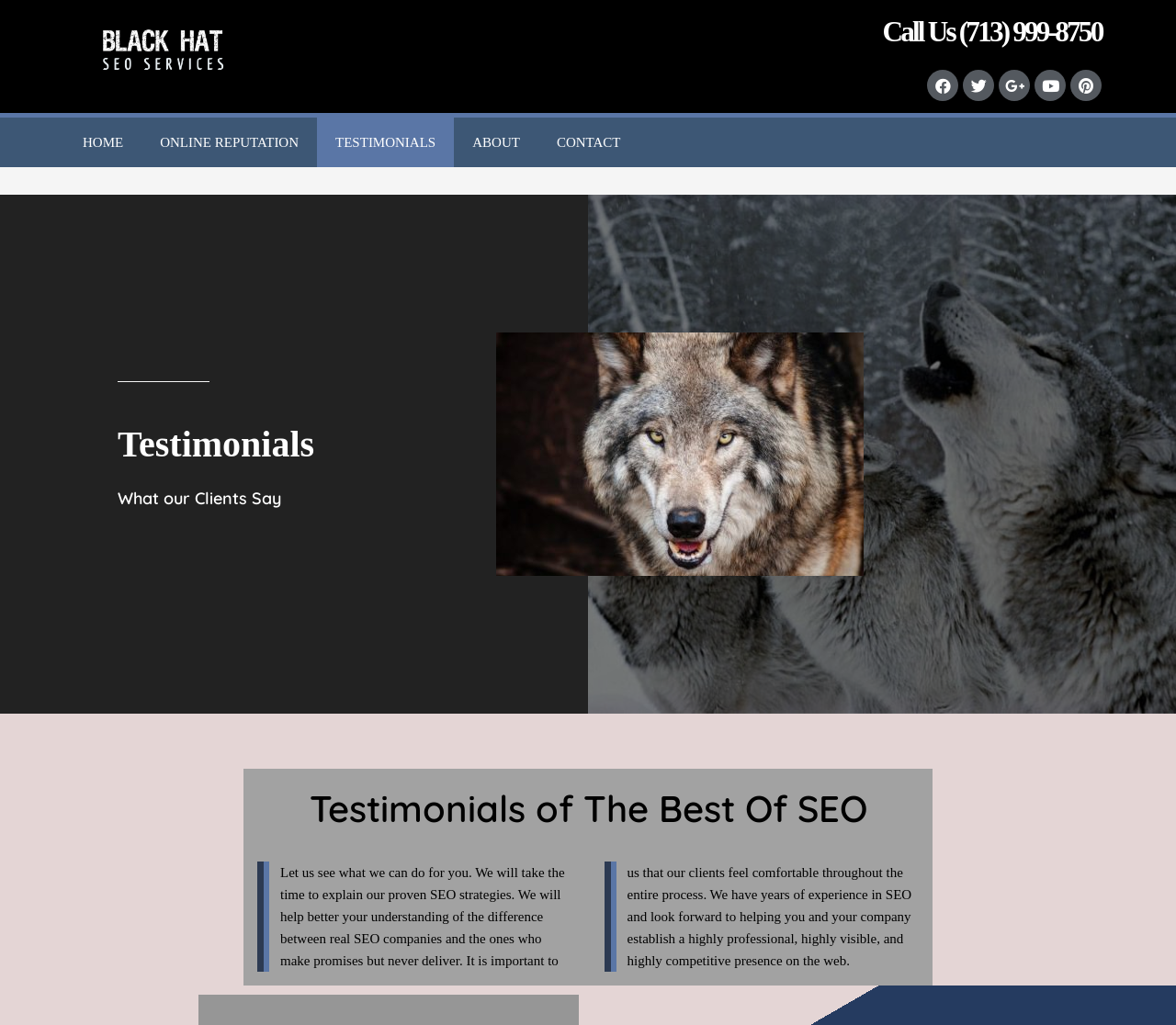Please identify and generate the text content of the webpage's main heading.

Call Us (713) 999-8750